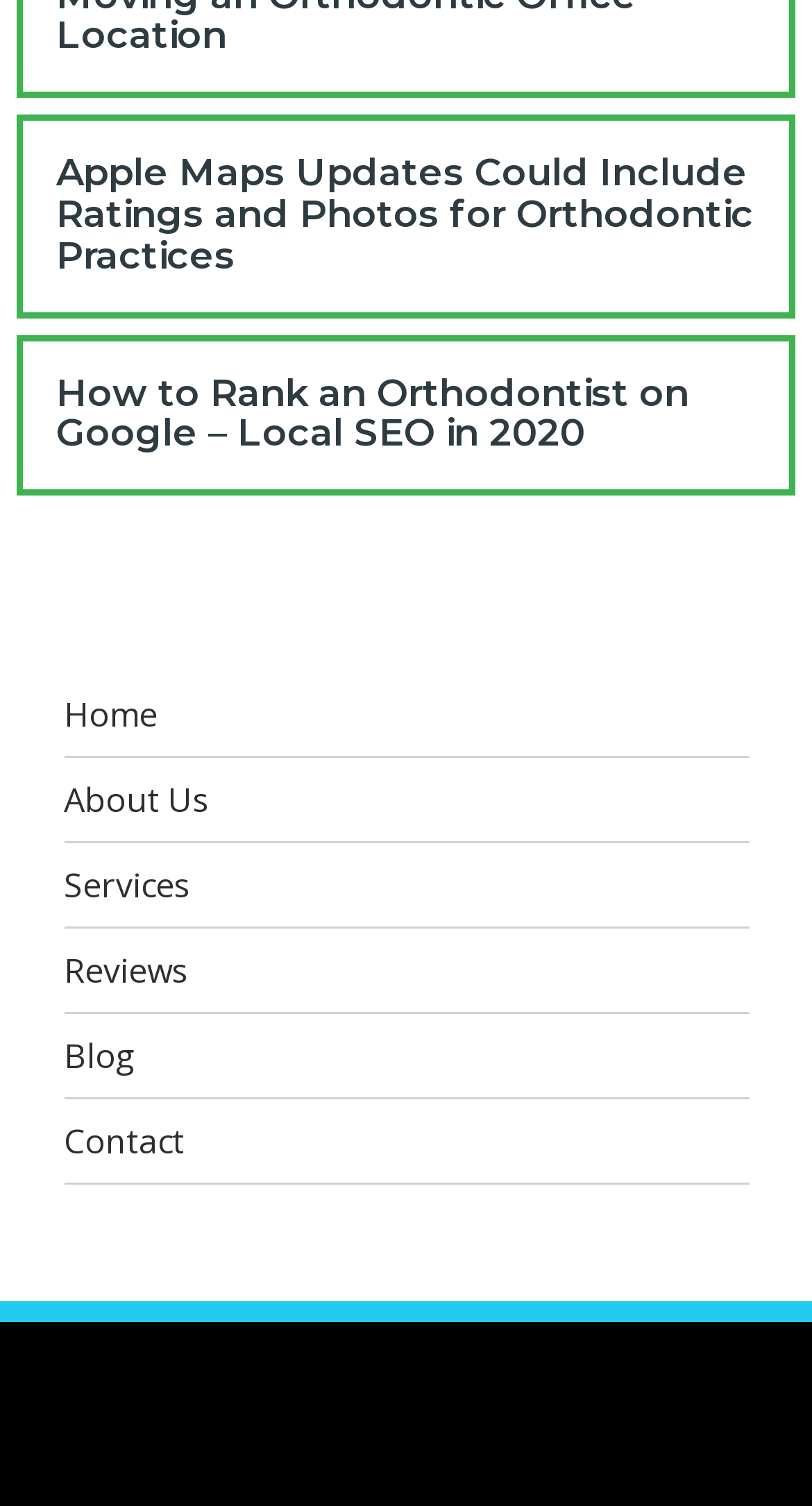Find the bounding box coordinates for the HTML element specified by: "About Us".

[0.078, 0.516, 0.258, 0.546]